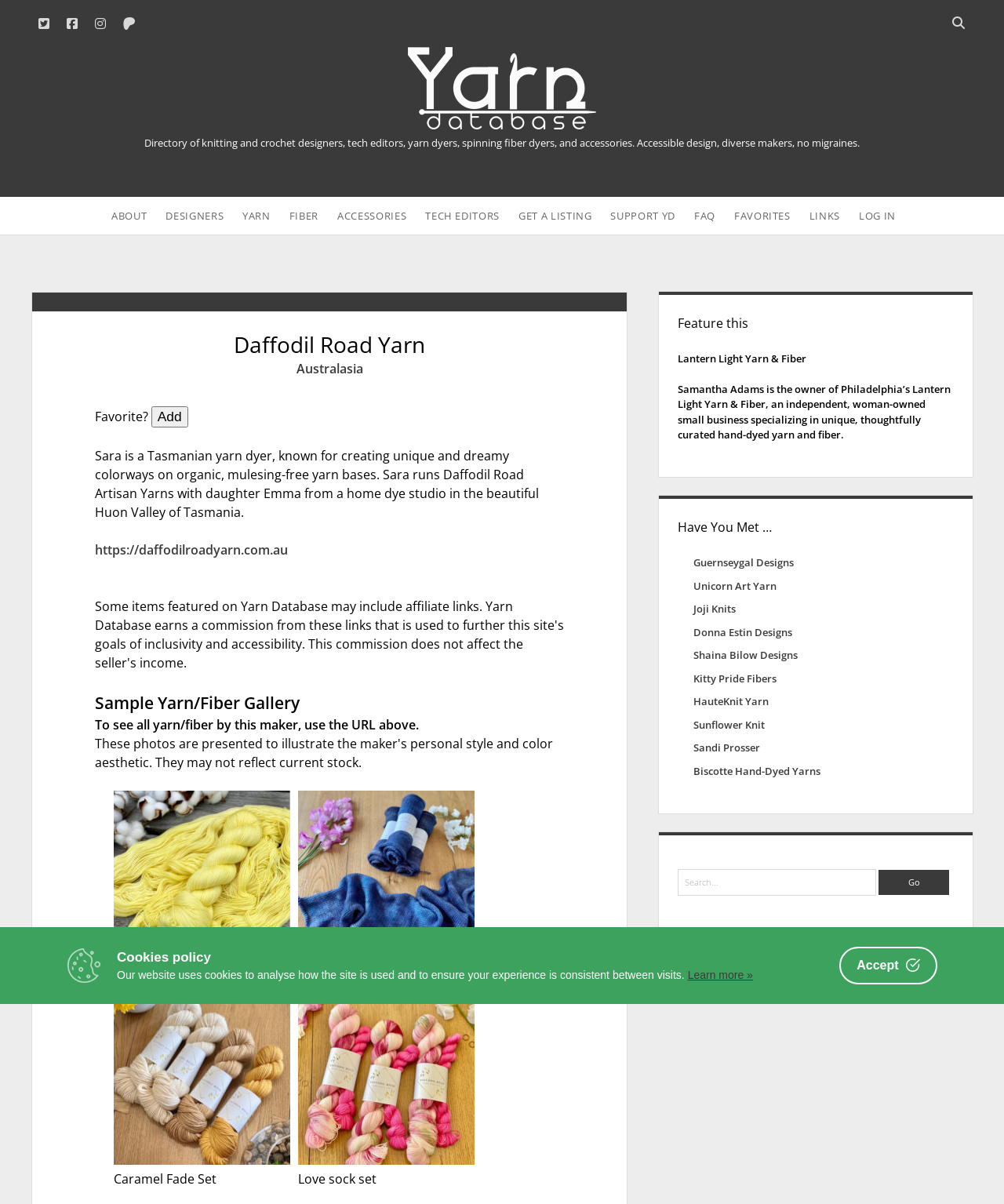Pinpoint the bounding box coordinates of the element you need to click to execute the following instruction: "View yarn database". The bounding box should be represented by four float numbers between 0 and 1, in the format [left, top, right, bottom].

[0.406, 0.088, 0.594, 0.113]